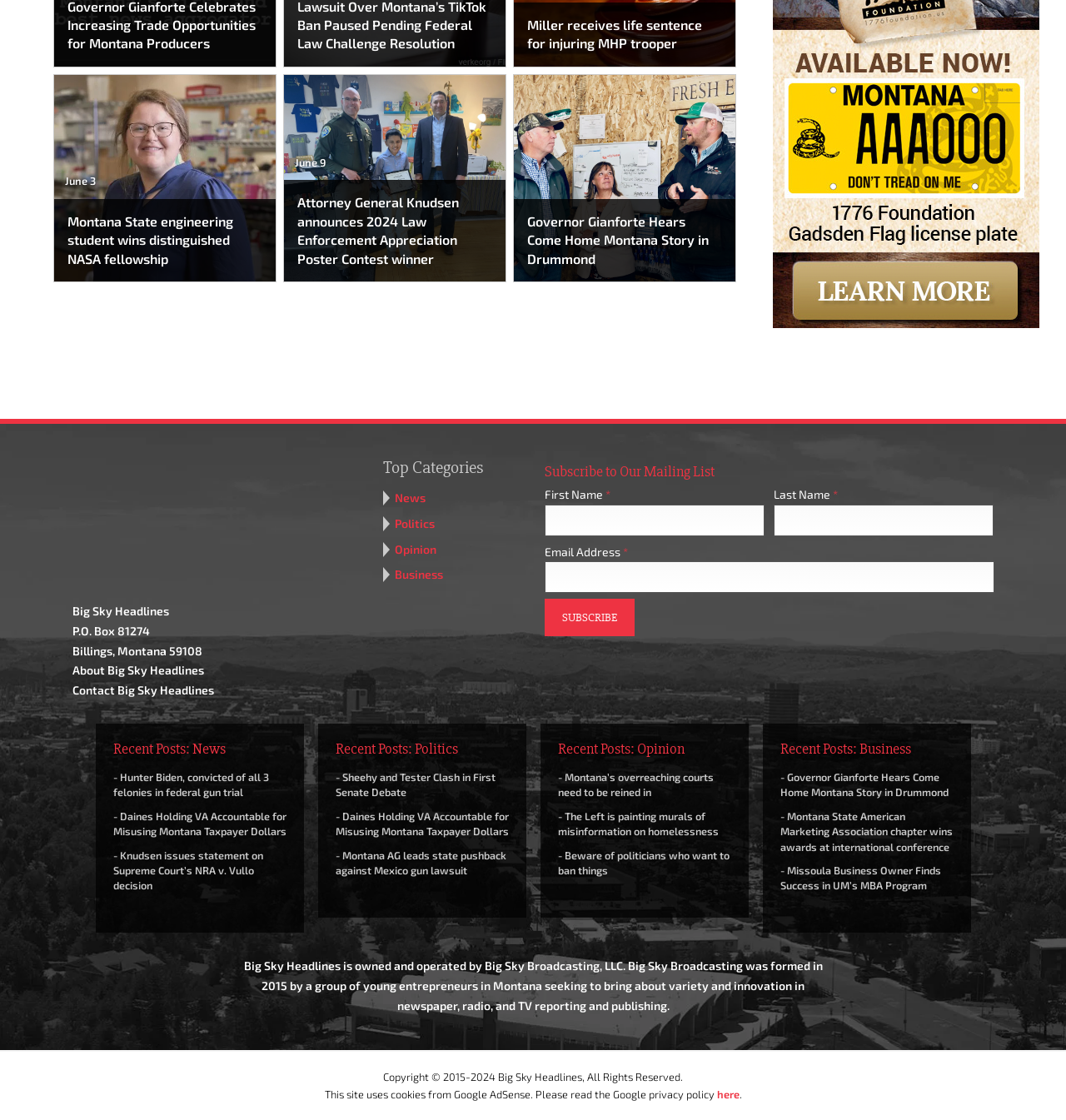What are the categories listed on the webpage?
Refer to the image and offer an in-depth and detailed answer to the question.

The categories are listed under the 'Top Categories' heading, and they include News, Politics, Opinion, and Business, which are all links that can be clicked to access related content.